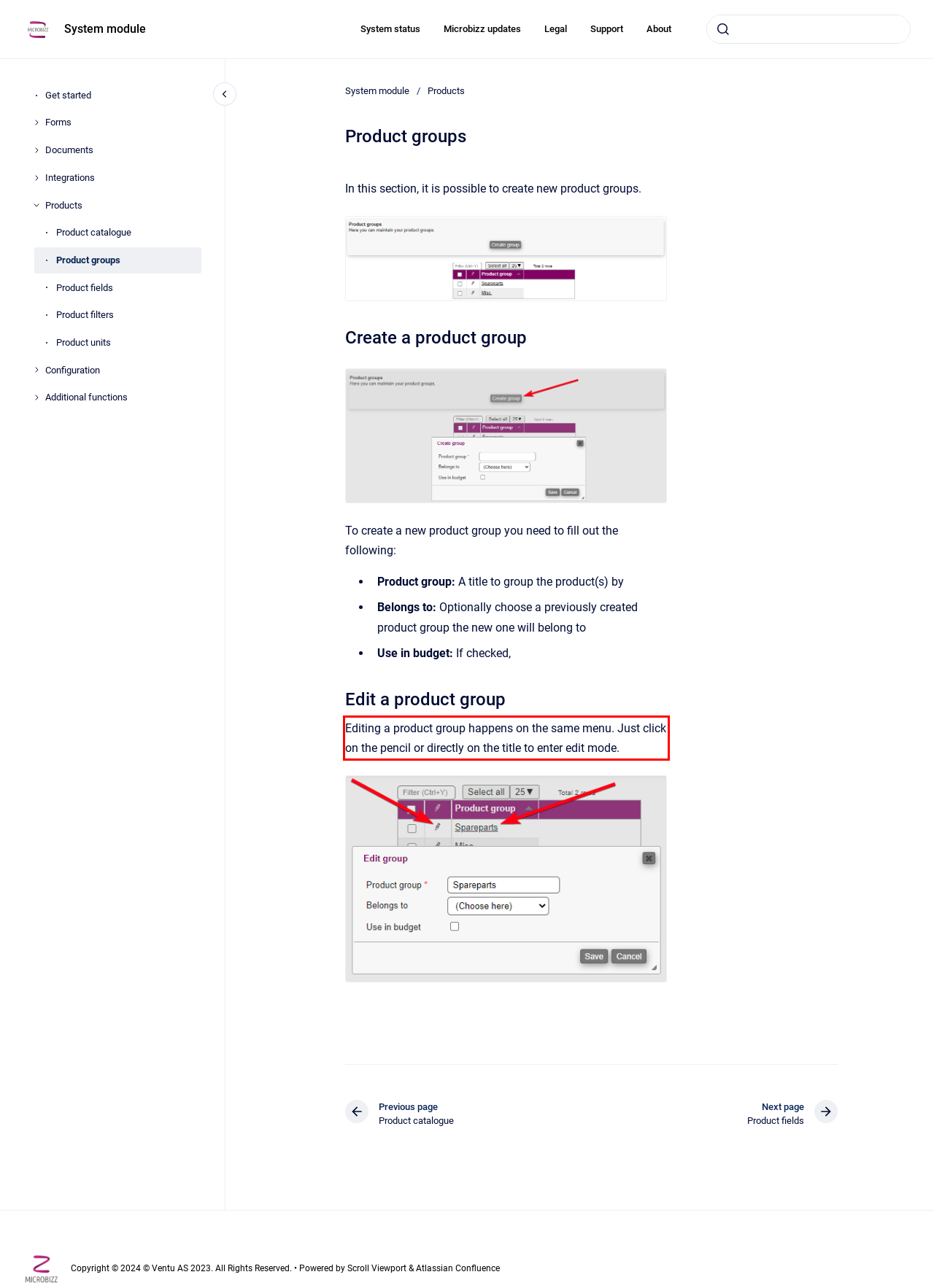Please perform OCR on the text within the red rectangle in the webpage screenshot and return the text content.

Editing a product group happens on the same menu. Just click on the pencil or directly on the title to enter edit mode.